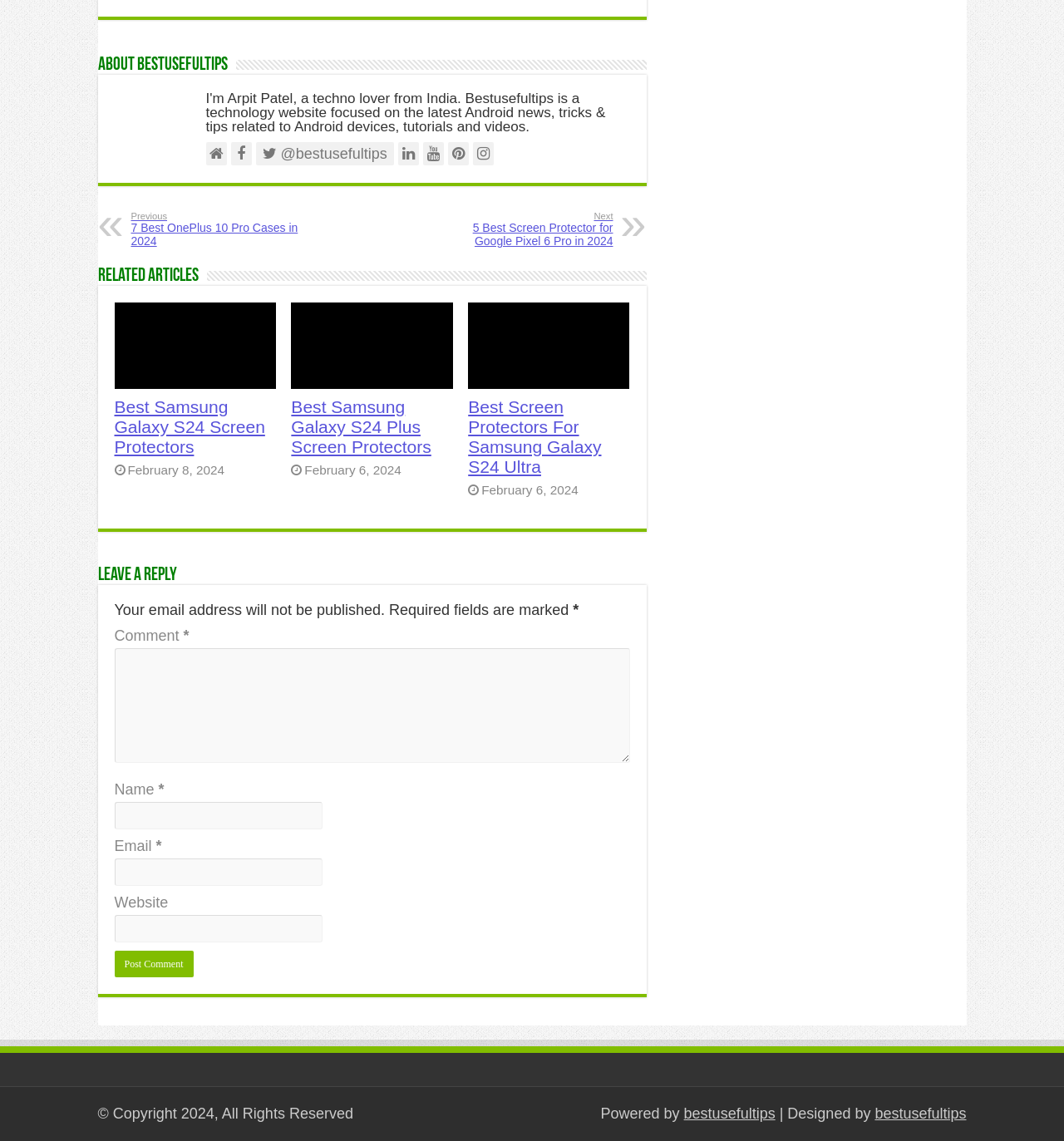Determine the bounding box for the HTML element described here: "parent_node: Website name="url"". The coordinates should be given as [left, top, right, bottom] with each number being a float between 0 and 1.

[0.107, 0.802, 0.303, 0.826]